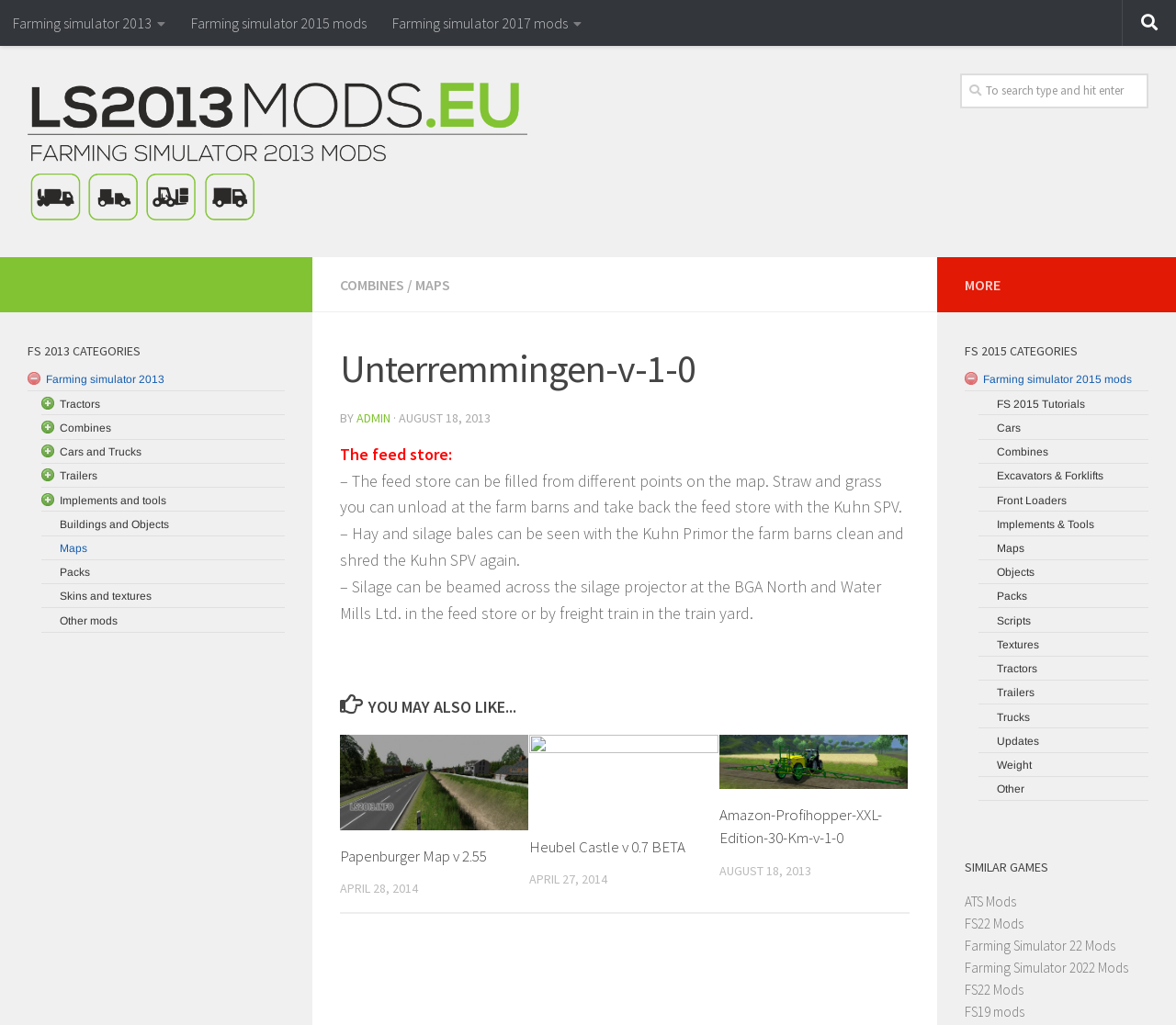Identify the bounding box coordinates for the element that needs to be clicked to fulfill this instruction: "Search for Farming Simulator 2013 mods". Provide the coordinates in the format of four float numbers between 0 and 1: [left, top, right, bottom].

[0.816, 0.072, 0.977, 0.106]